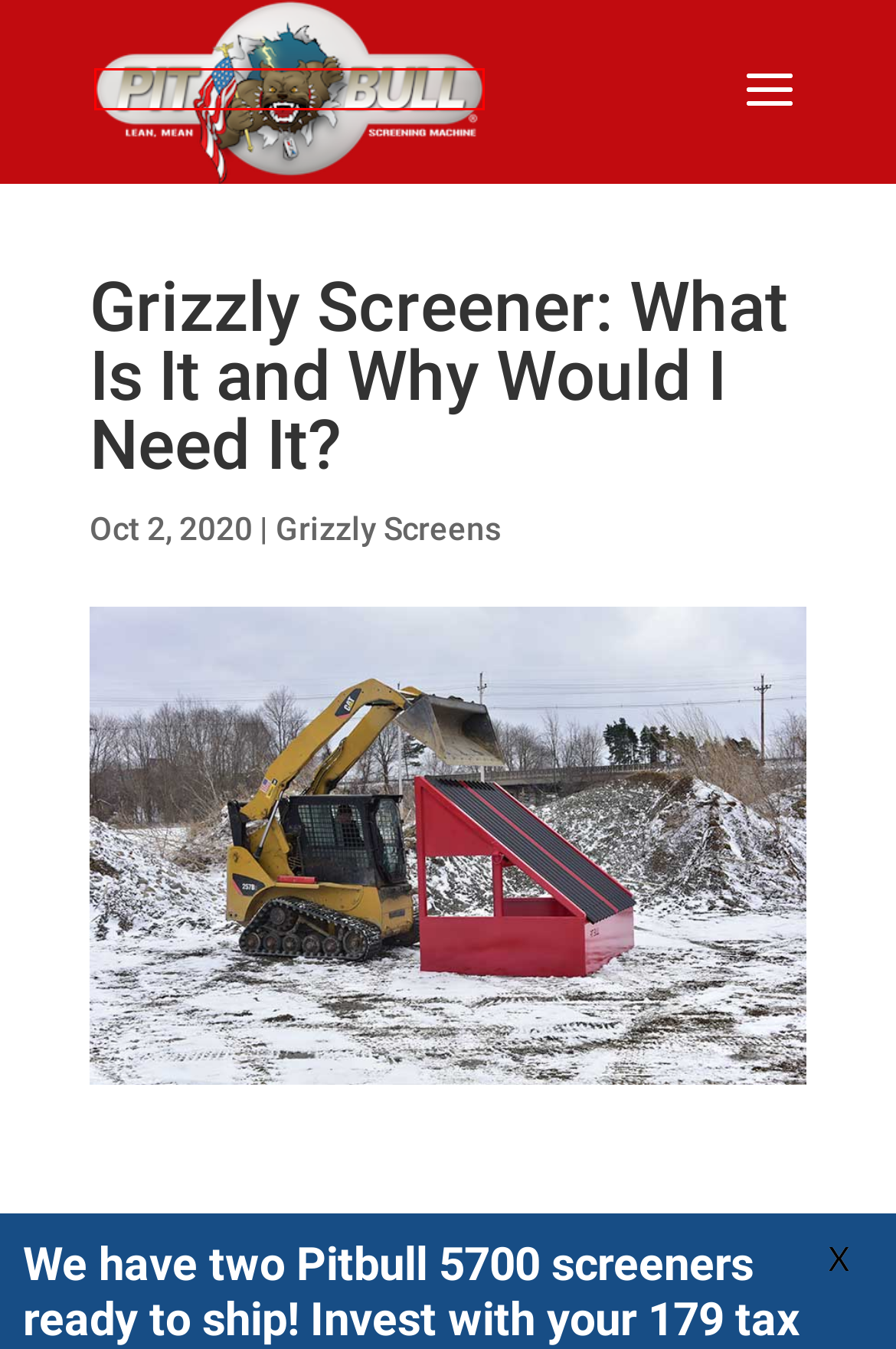Review the webpage screenshot provided, noting the red bounding box around a UI element. Choose the description that best matches the new webpage after clicking the element within the bounding box. The following are the options:
A. Pitbull PB148 Static Grizzly Screener - Pitbull Screeners for Sale
B. News Archives - Pitbull Screeners
C. Topsoil screener - Pitbull 5700 Severe Duty Screener - Pitbull Screeners
D. Portable Topsoil Screeners Archives - Pitbull Screeners
E. Grizzly Screens Archives - Pitbull Screeners
F. Events Archives - Pitbull Screeners
G. Pitbull PB86 Static Grizzly Screen - Pitbull Screeners
H. Pitbull Portable Topsoil Screeners - FIRST in Productivity and Built to LAST

H